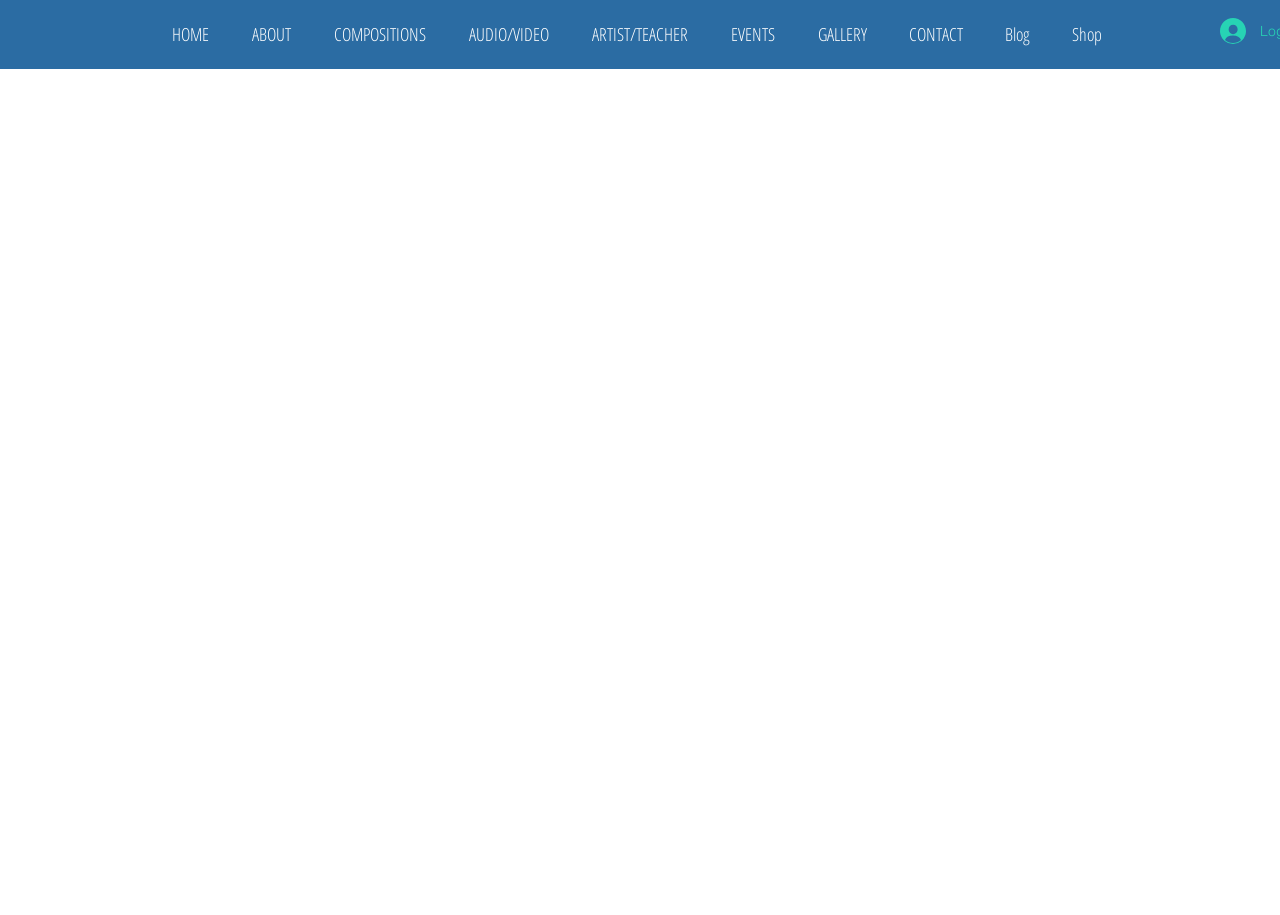Using the given description, provide the bounding box coordinates formatted as (top-left x, top-left y, bottom-right x, bottom-right y), with all values being floating point numbers between 0 and 1. Description: ARTIST/TEACHER

[0.448, 0.004, 0.551, 0.07]